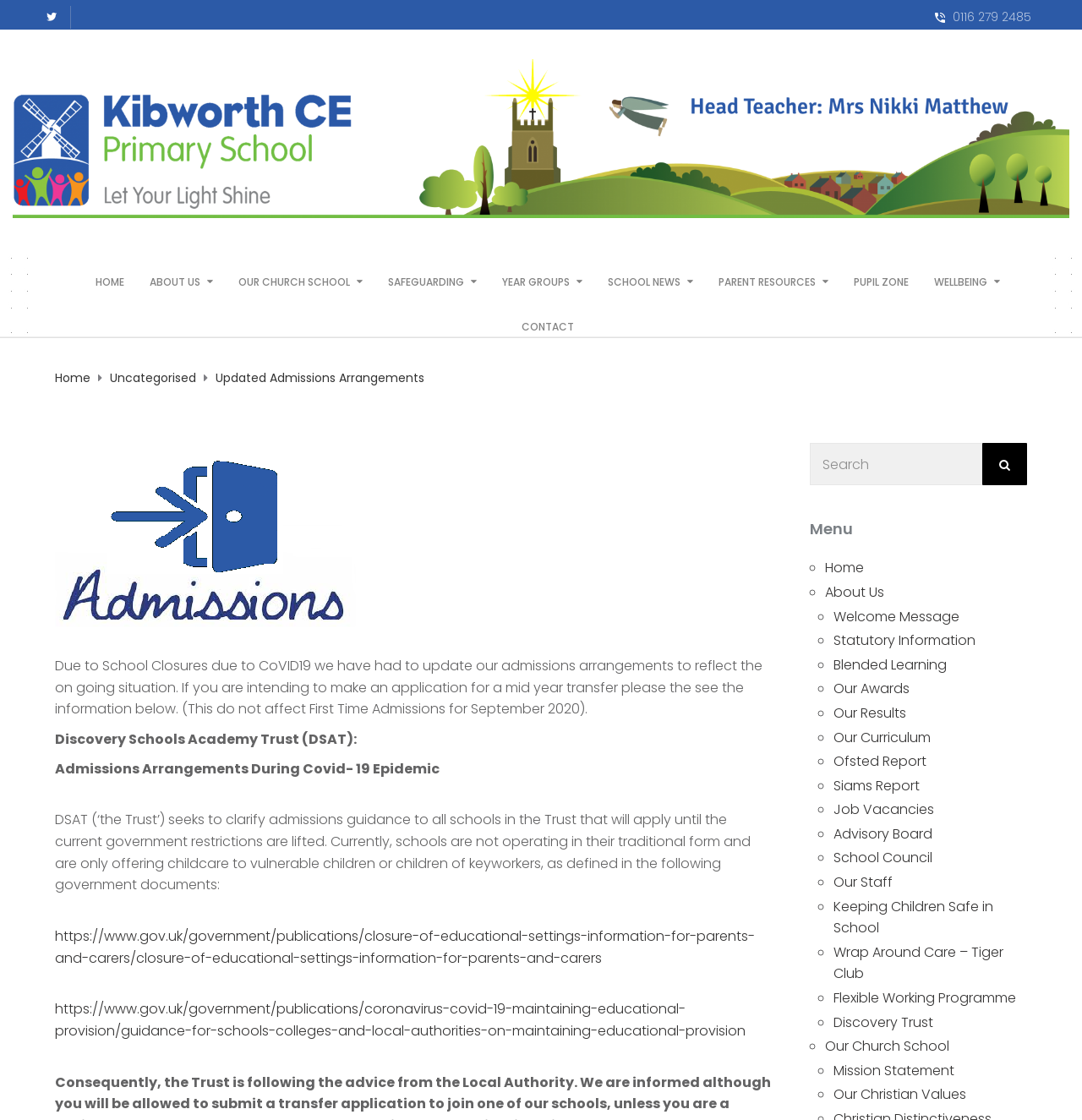How many links are there in the menu?
Provide a detailed answer to the question using information from the image.

The menu is located on the right side of the webpage, and it contains a list of links. By counting the links, we can find that there are 21 links in the menu.